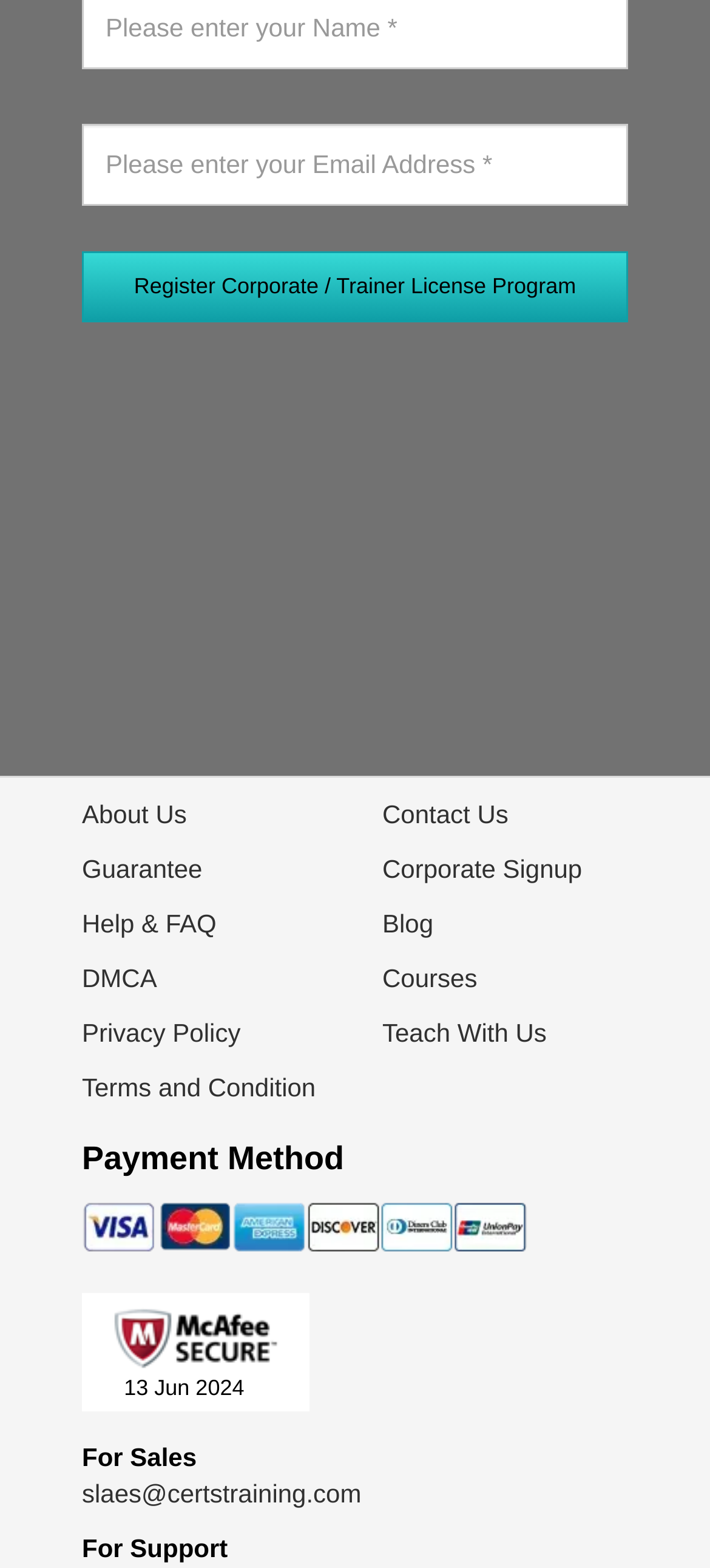Please determine the bounding box coordinates of the element's region to click for the following instruction: "Contact Us".

[0.538, 0.51, 0.716, 0.528]